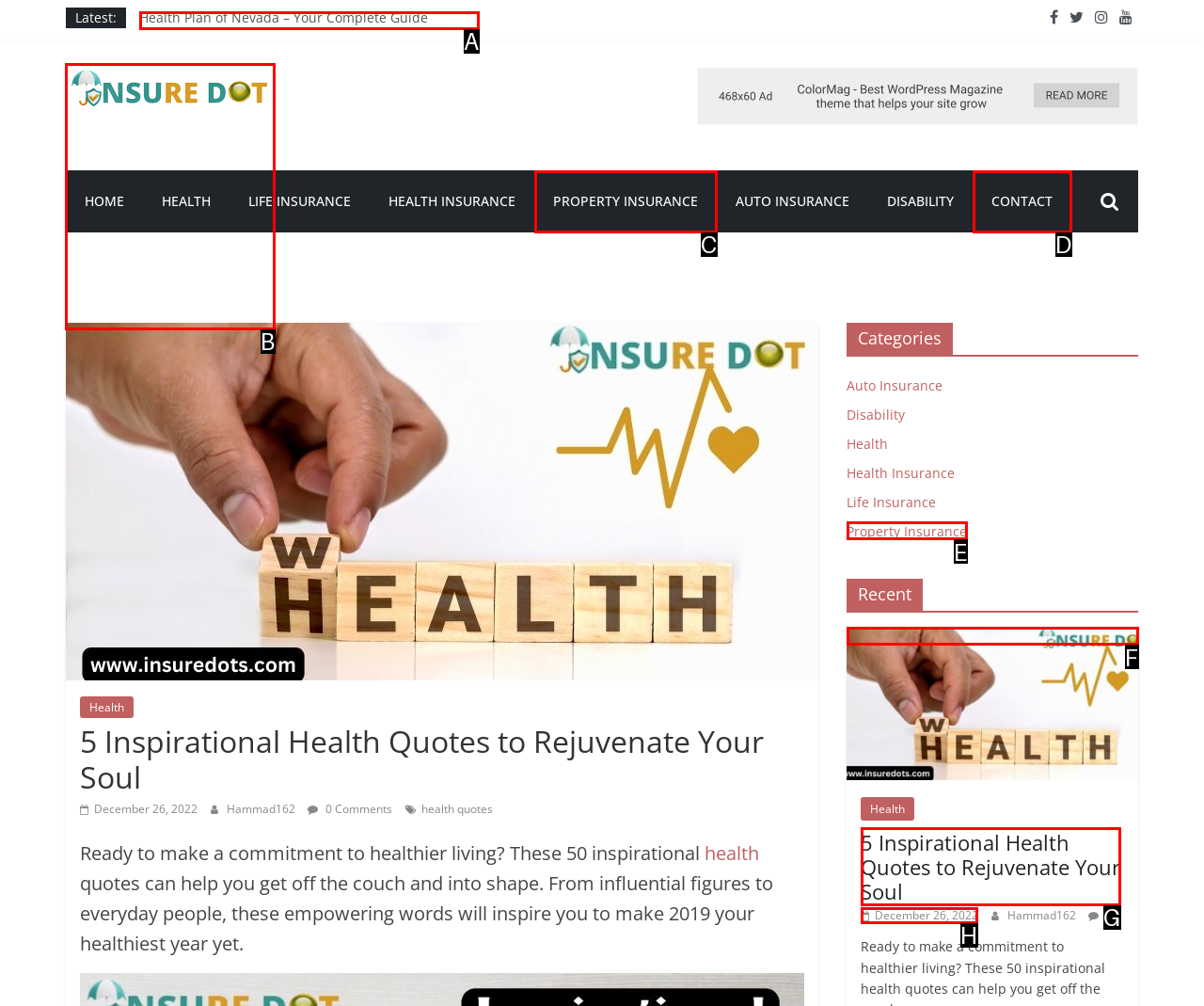Determine which HTML element should be clicked for this task: Click the 'Permalink to: Choosing Between Cupcakes and Chocolate Cake: A Choice Between Two Delicious Desserts' link
Provide the option's letter from the available choices.

None